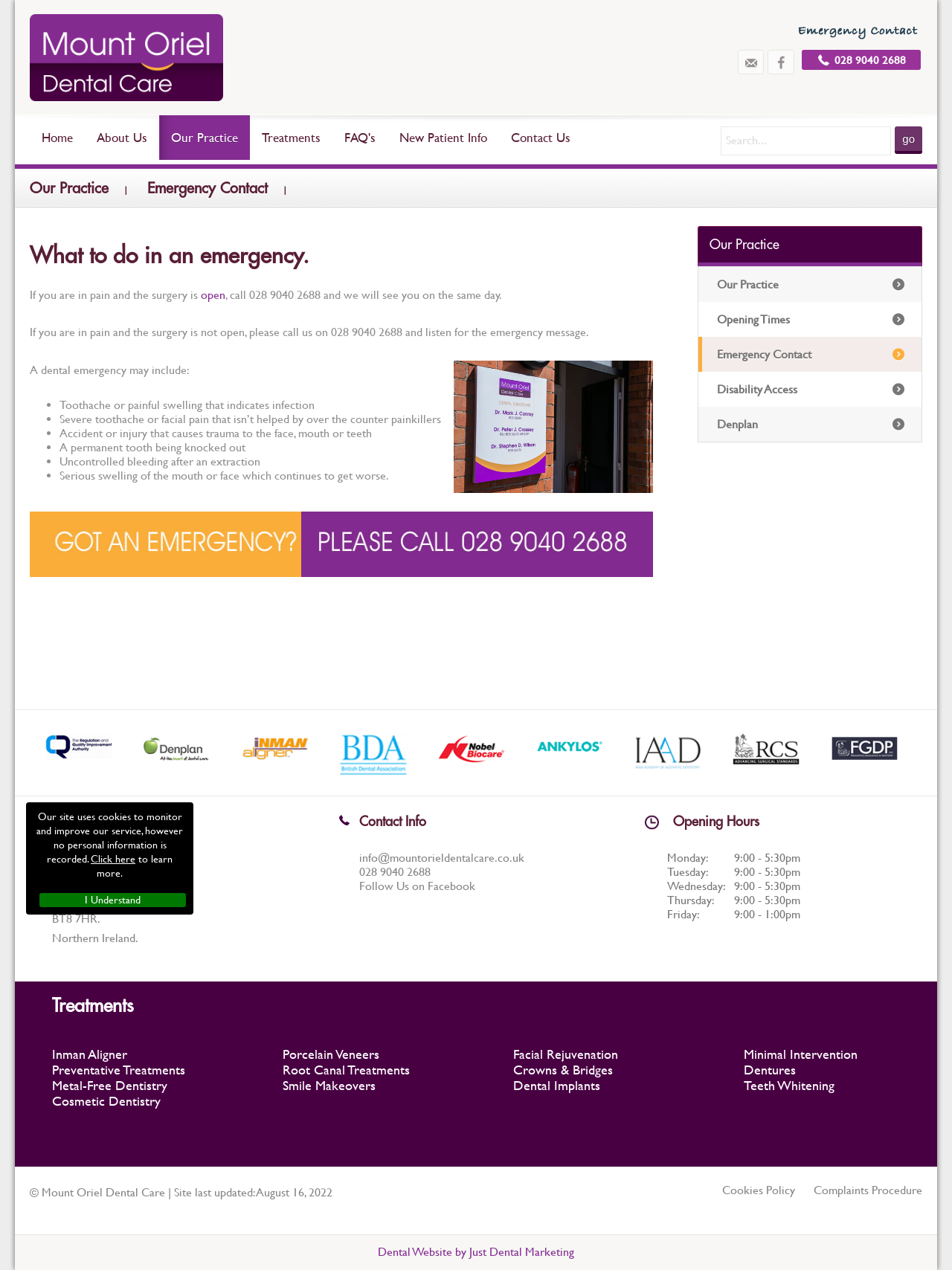Please locate the bounding box coordinates of the element that should be clicked to complete the given instruction: "Search for something".

[0.757, 0.1, 0.936, 0.122]